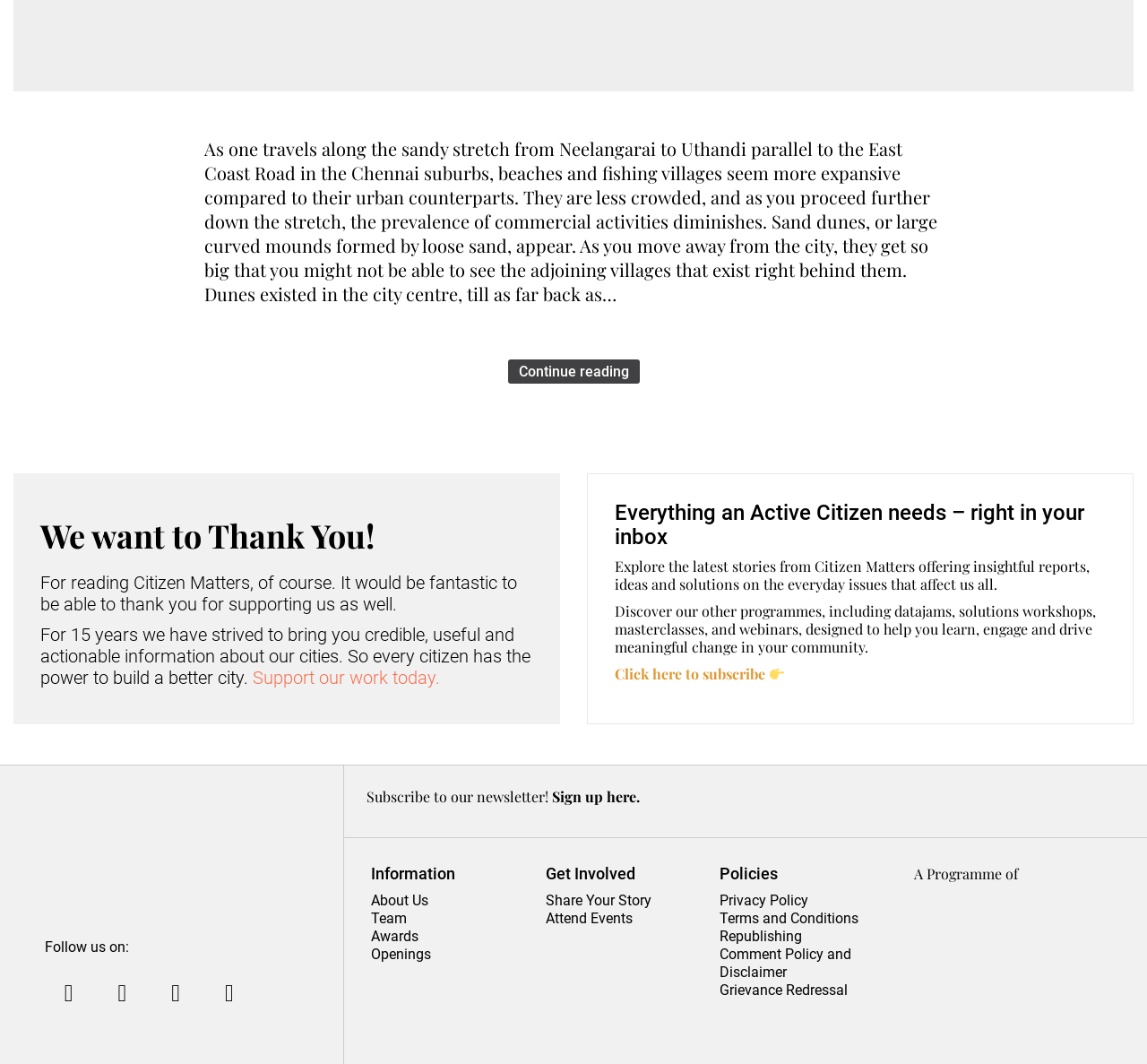Predict the bounding box of the UI element based on this description: "Sign up here.".

[0.482, 0.74, 0.558, 0.757]